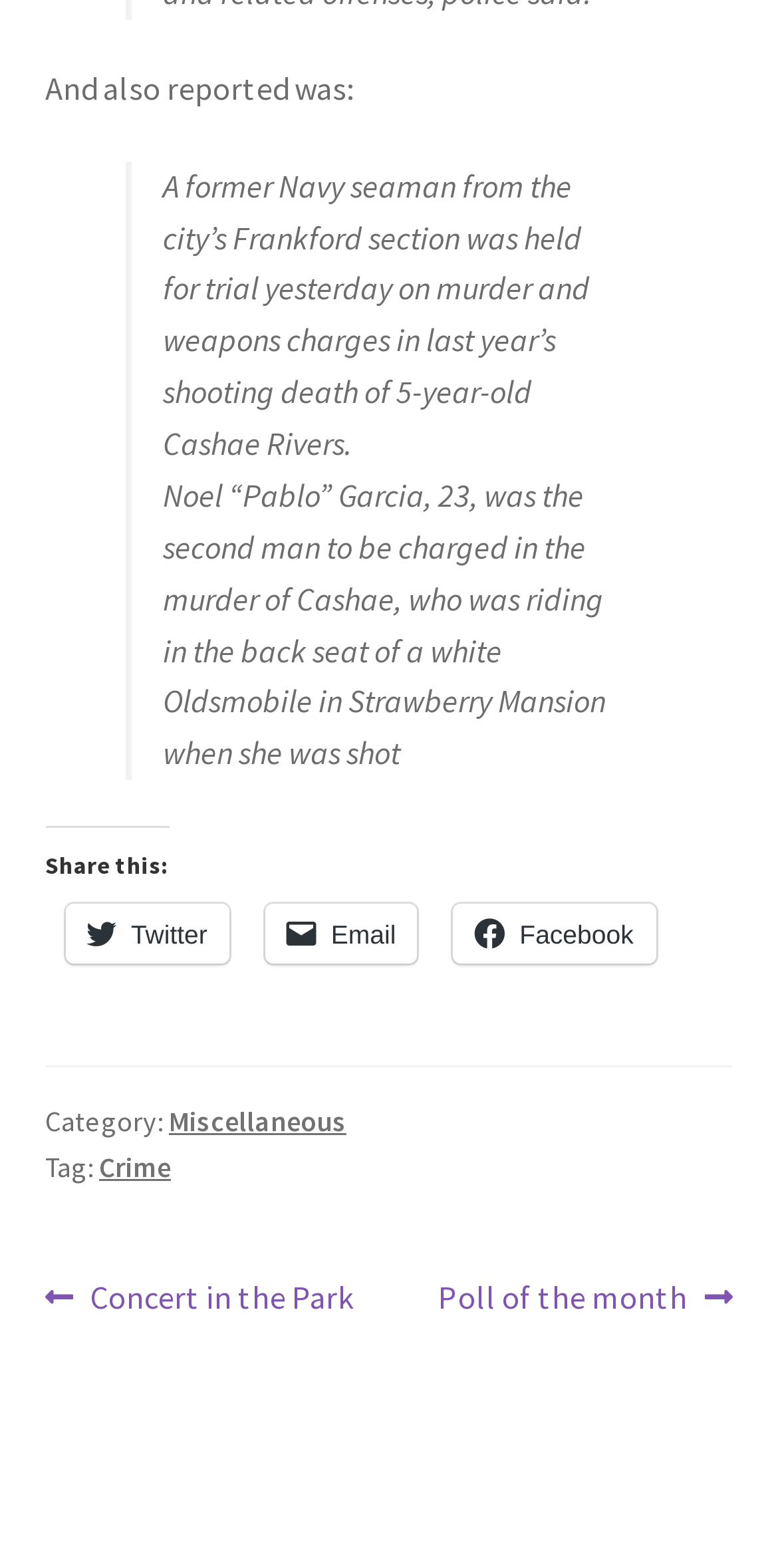Could you indicate the bounding box coordinates of the region to click in order to complete this instruction: "View the next post".

[0.563, 0.812, 0.942, 0.845]